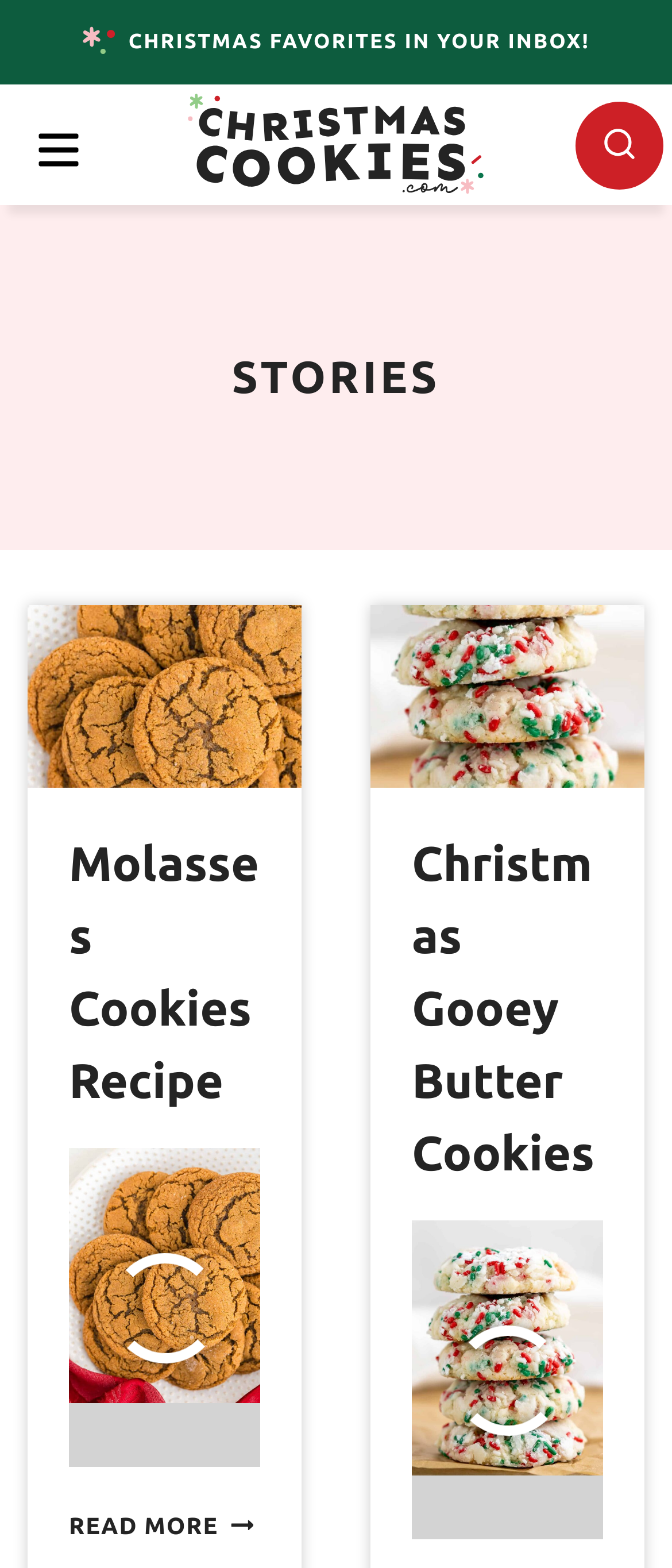Locate the bounding box coordinates of the element you need to click to accomplish the task described by this instruction: "contact institute via email".

None